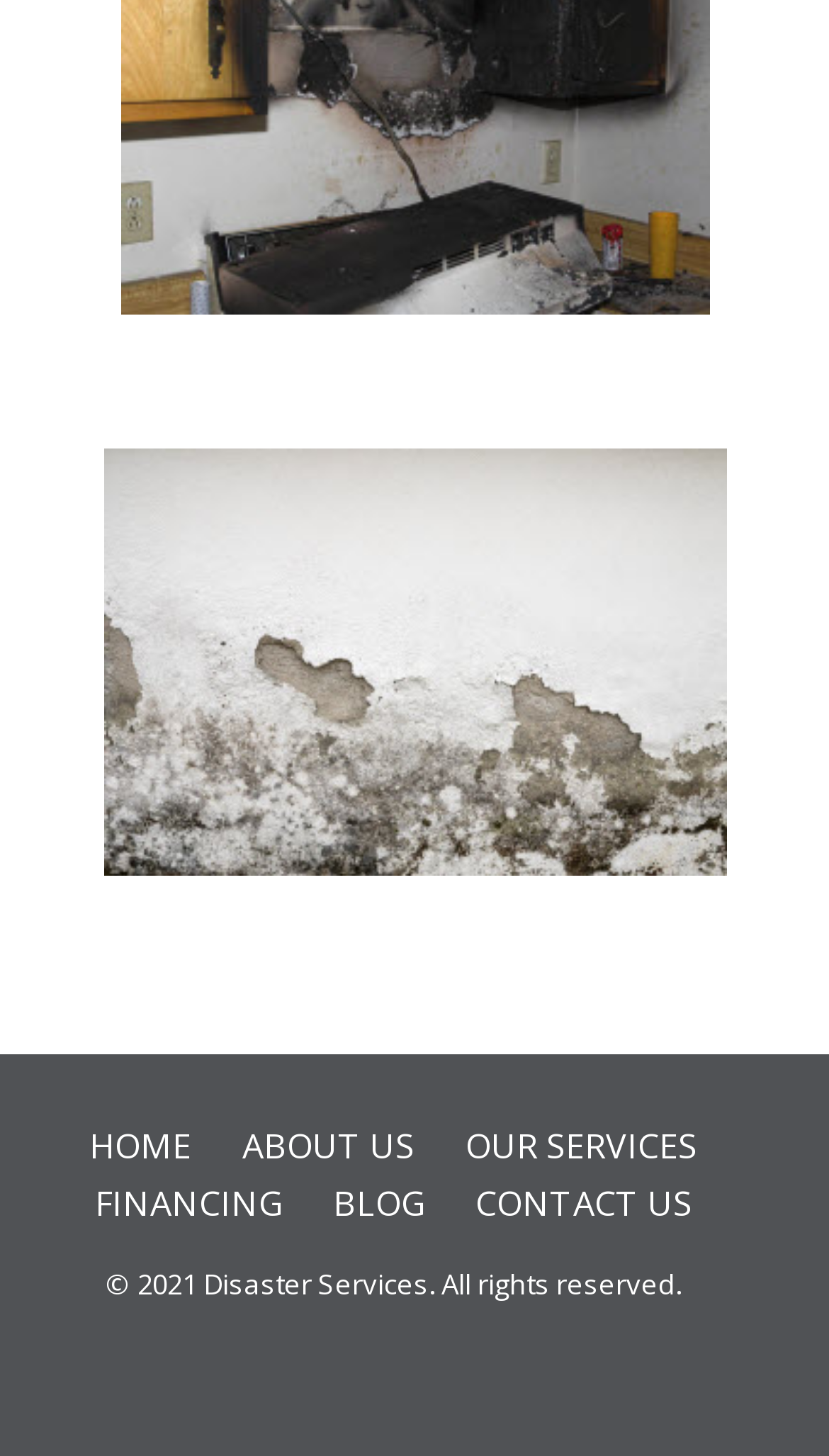What is the last link on the webpage?
Based on the visual, give a brief answer using one word or a short phrase.

CONTACT US